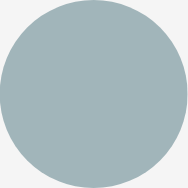Give a concise answer using one word or a phrase to the following question:
What is the dominant color of the image?

Pastel blue-gray